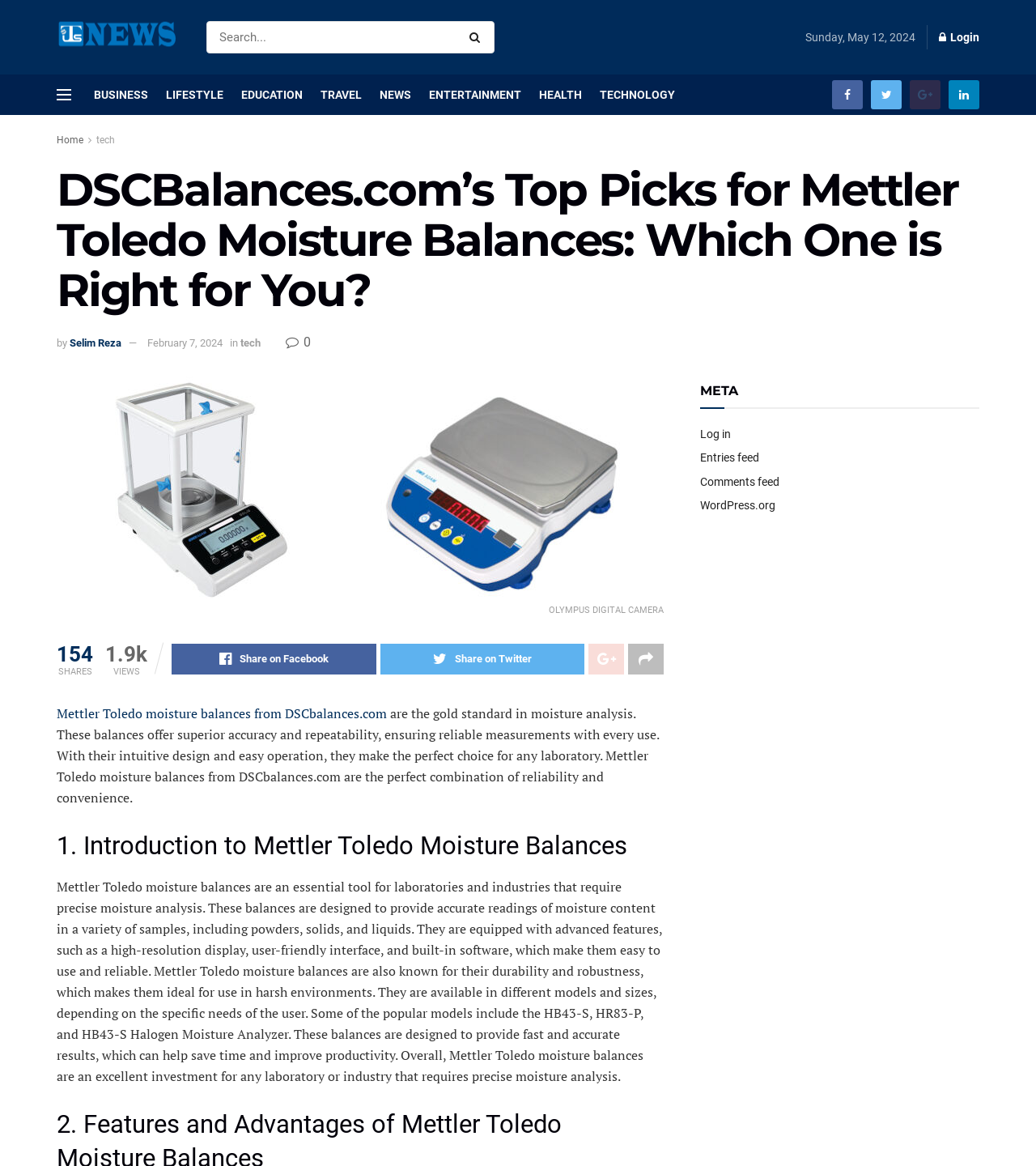Find the bounding box coordinates for the area you need to click to carry out the instruction: "Search for something". The coordinates should be four float numbers between 0 and 1, indicated as [left, top, right, bottom].

[0.199, 0.018, 0.477, 0.046]